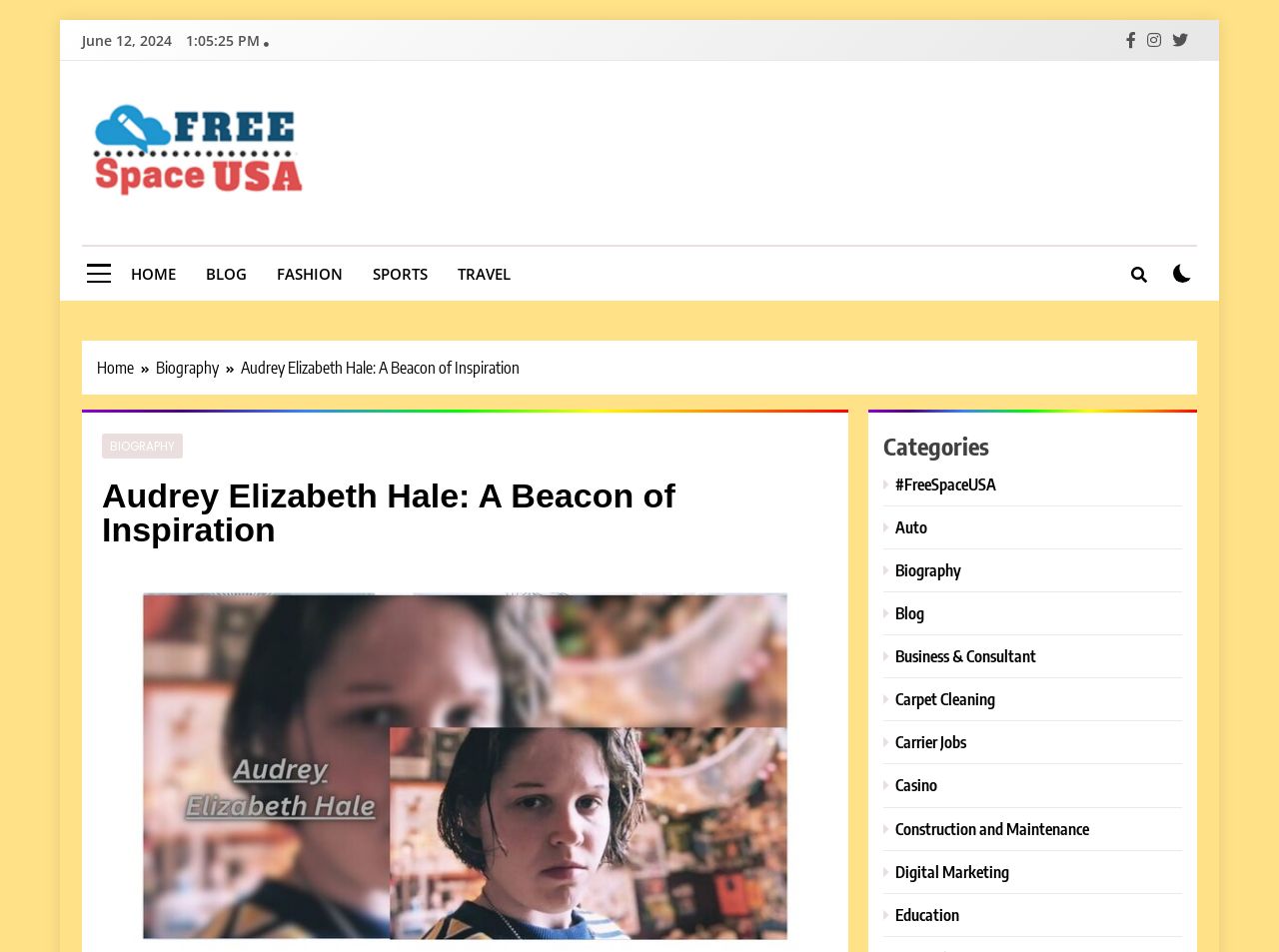Please identify the bounding box coordinates of the region to click in order to complete the given instruction: "Click on the search icon". The coordinates should be four float numbers between 0 and 1, i.e., [left, top, right, bottom].

[0.877, 0.031, 0.891, 0.052]